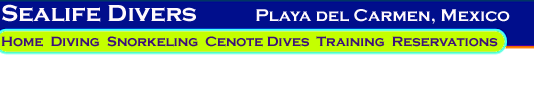Give a concise answer of one word or phrase to the question: 
What is the background color of the banner?

Vibrant blue